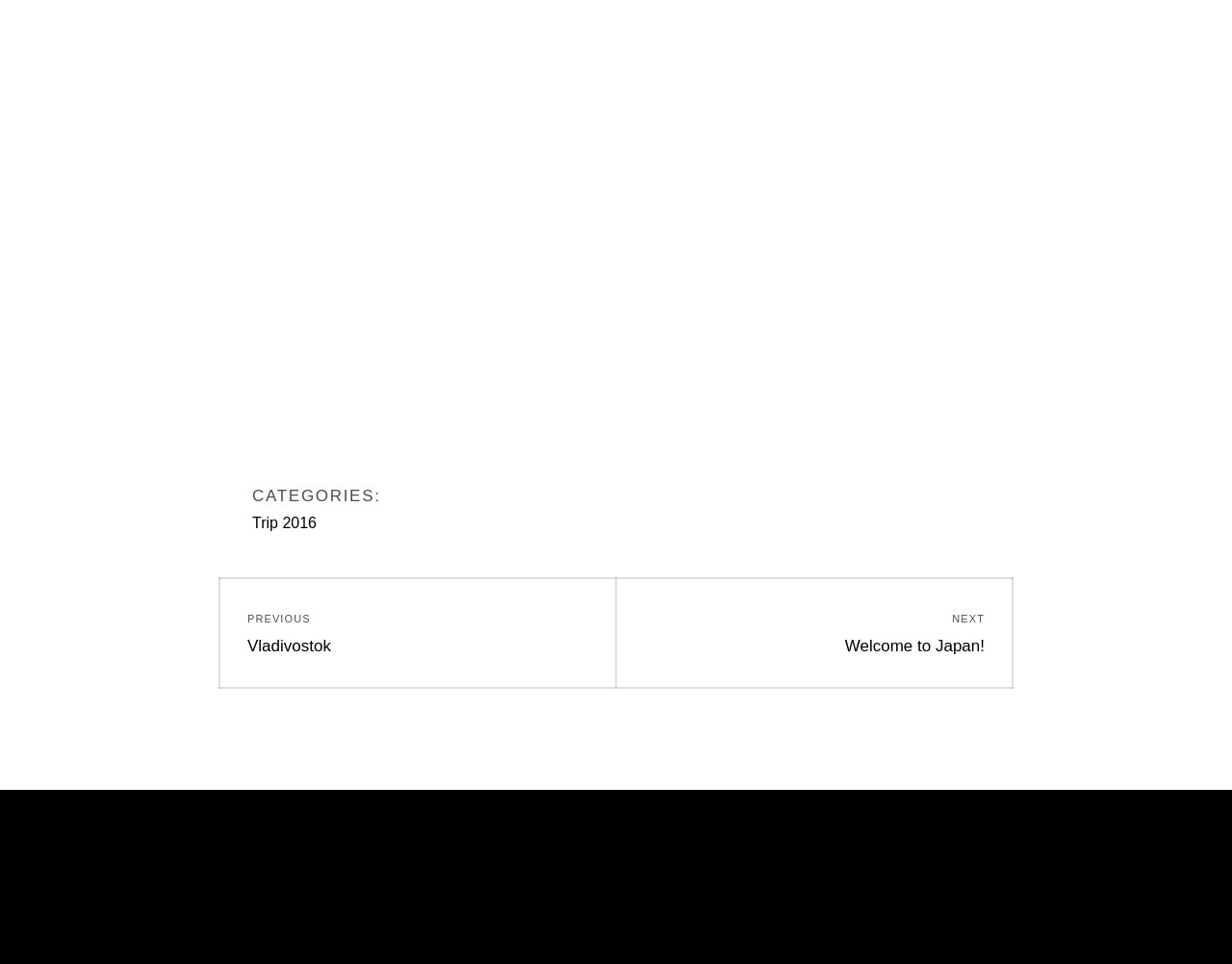Reply to the question with a single word or phrase:
What is the category of the post?

Trip 2016